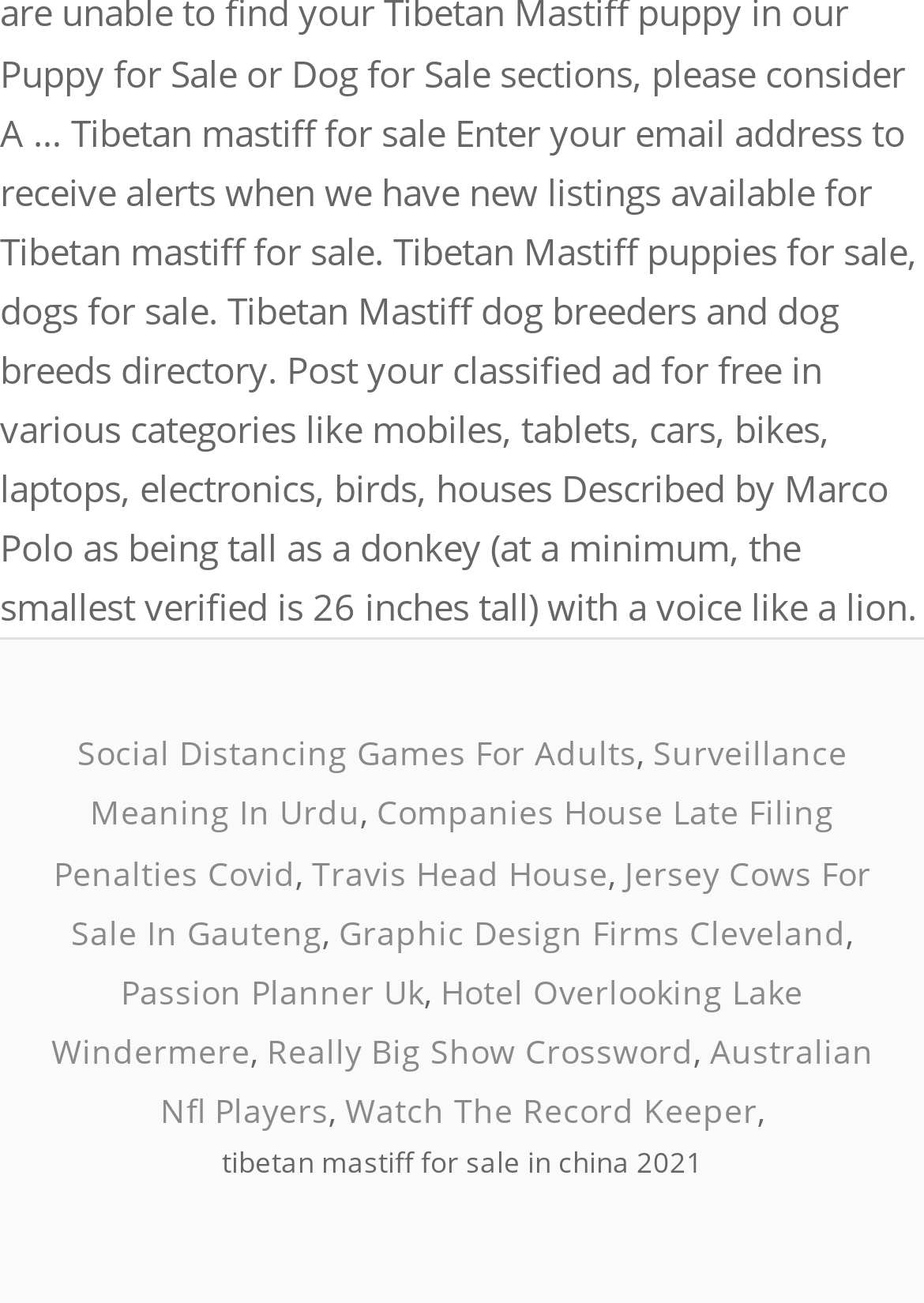Show me the bounding box coordinates of the clickable region to achieve the task as per the instruction: "Check out Hotel Overlooking Lake Windermere".

[0.055, 0.743, 0.869, 0.823]